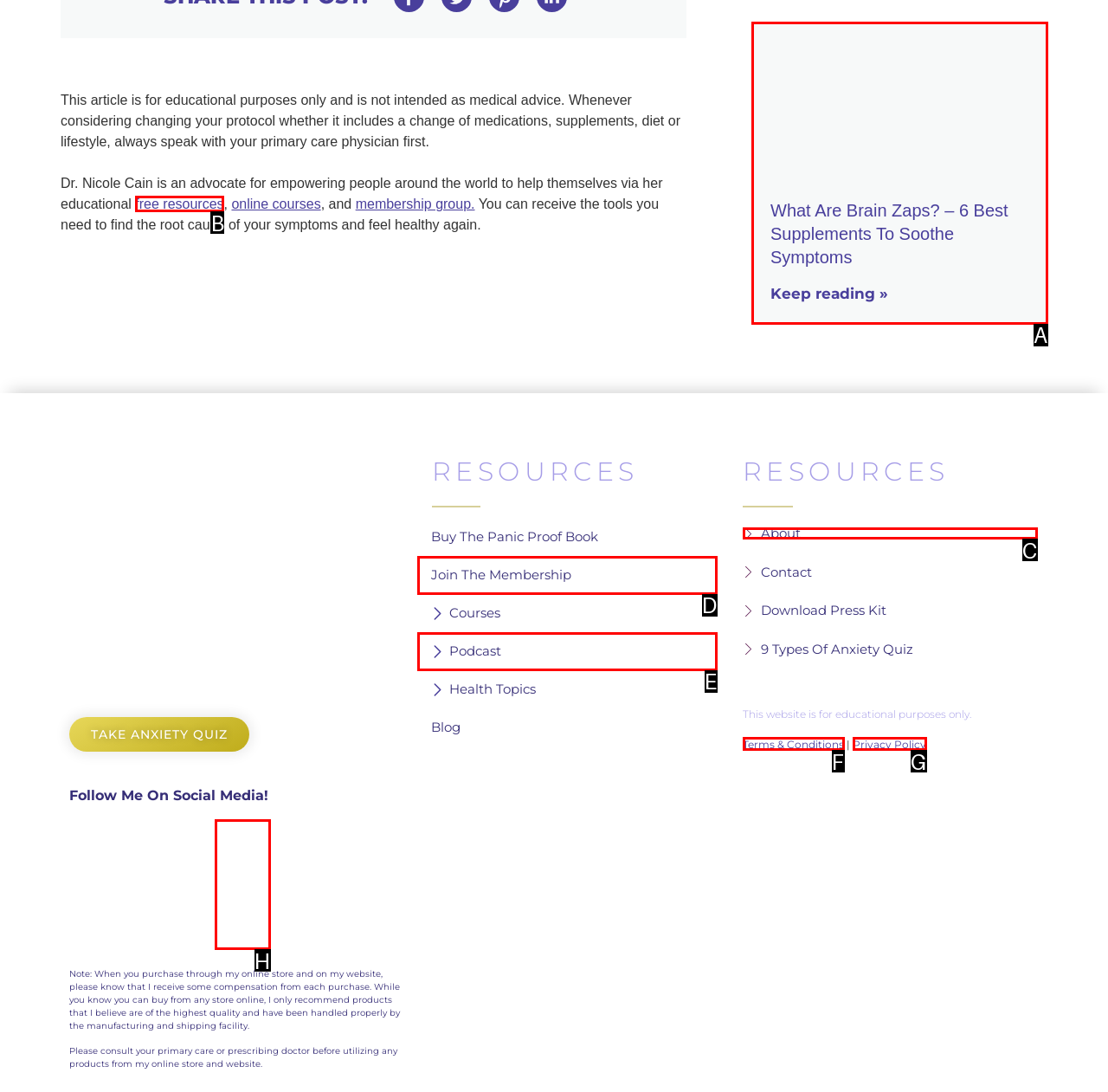Identify the HTML element you need to click to achieve the task: Read about Dr. Nicole Cain. Respond with the corresponding letter of the option.

B